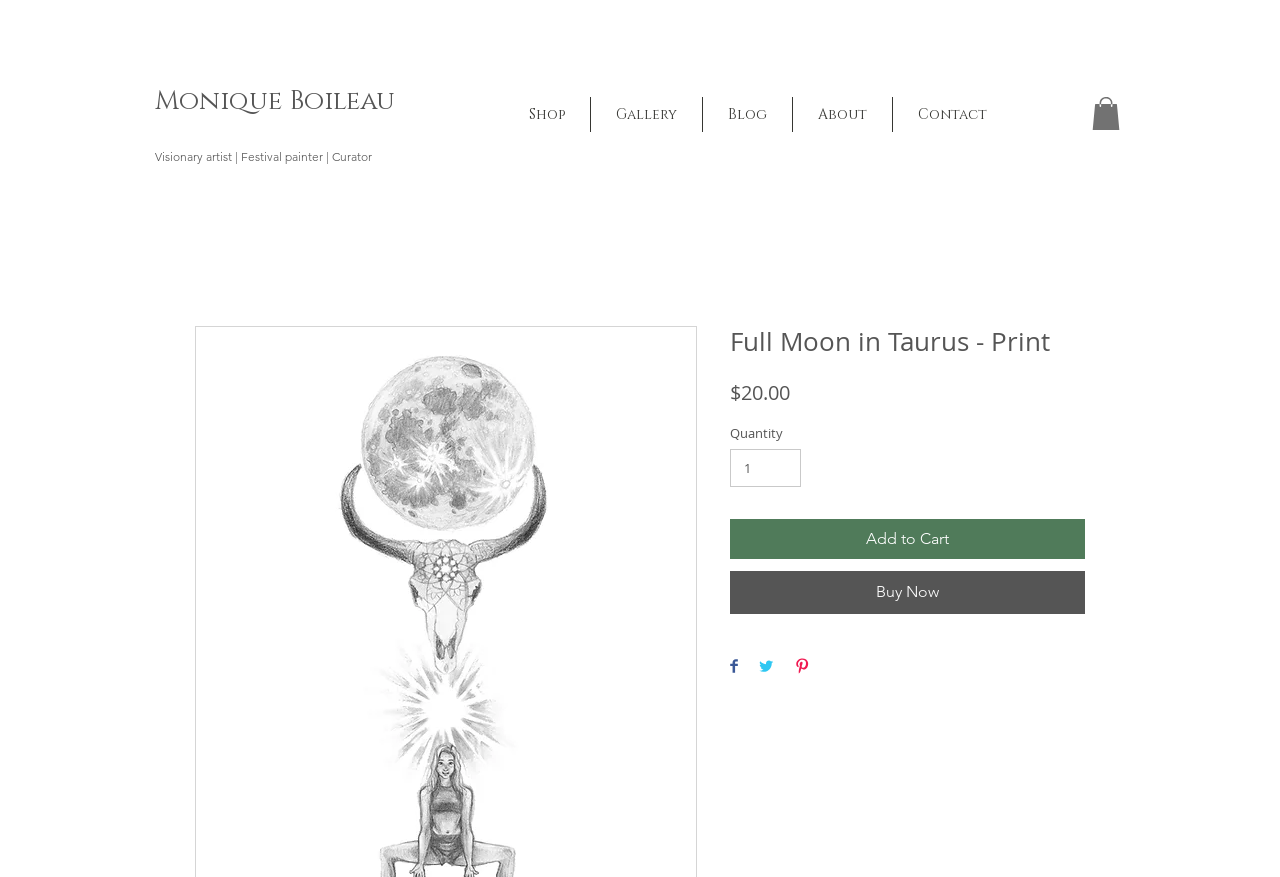Find the bounding box coordinates for the element that must be clicked to complete the instruction: "View the Gallery". The coordinates should be four float numbers between 0 and 1, indicated as [left, top, right, bottom].

[0.461, 0.111, 0.548, 0.151]